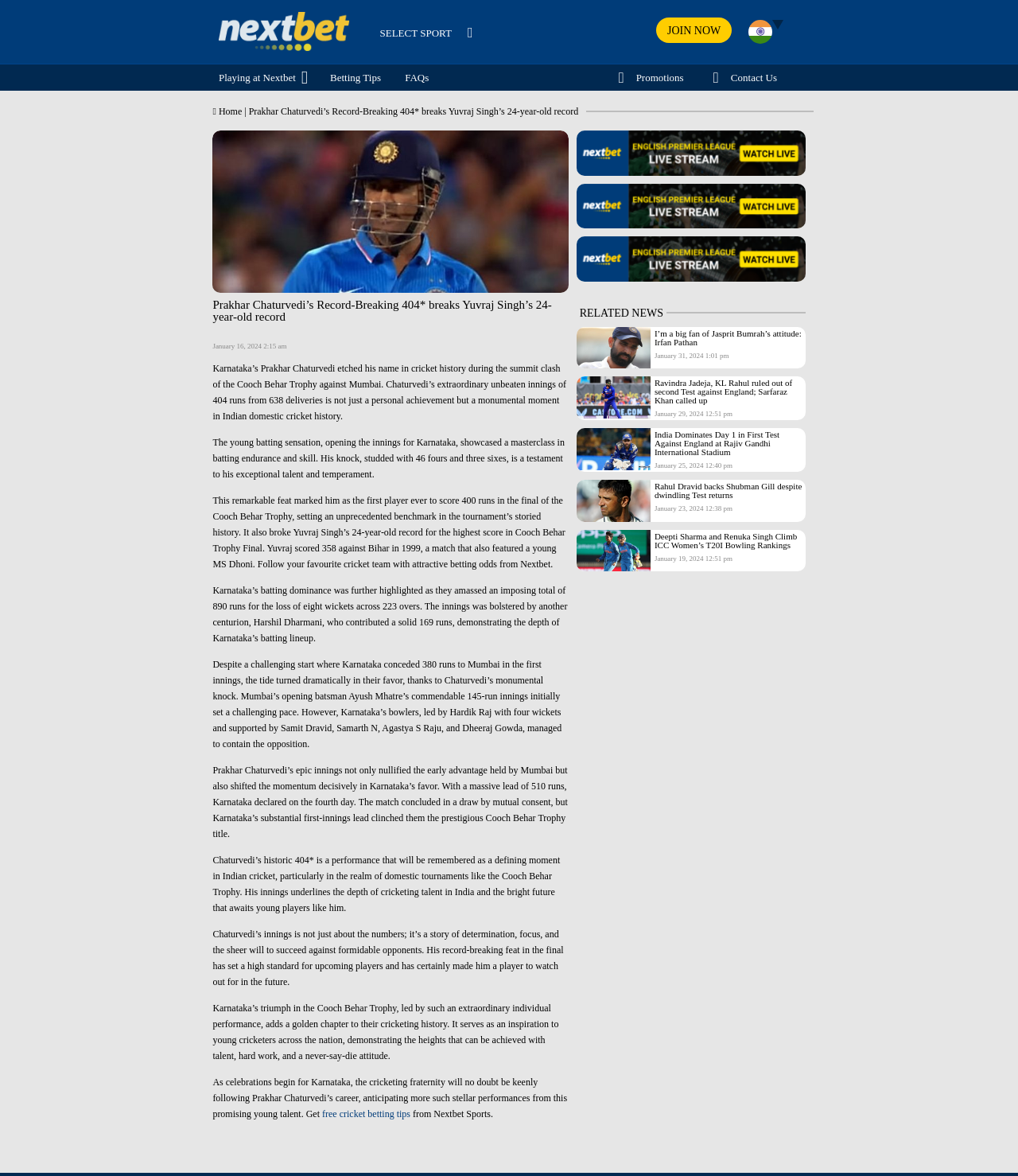What is the position of the 'RELATED NEWS' section on the webpage?
Please use the visual content to give a single word or phrase answer.

Below the main article